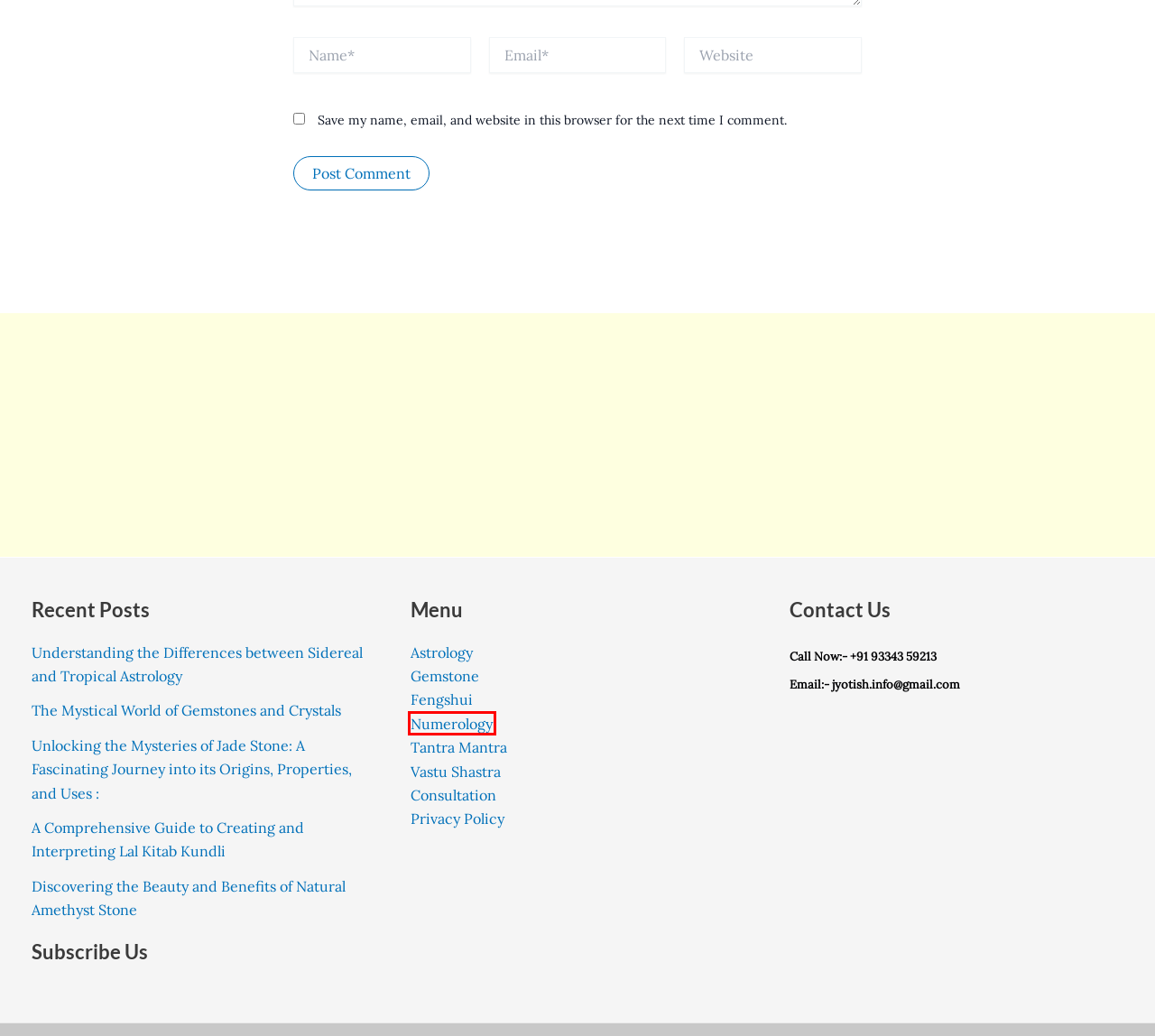You are given a screenshot of a webpage with a red rectangle bounding box around a UI element. Select the webpage description that best matches the new webpage after clicking the element in the bounding box. Here are the candidates:
A. The Mystical World Of Gemstones And Crystals
B. Differences Between Sidereal And Tropical Astrology
C. Privacy Policy
D. Numerology -
E. Tantra Mantra -
F. Astrology Consultation By Best Astrologer
G. Unlocking The Mysteries Of Jade Stone: A Fascinating Journey Into Its Origins, Properties, And Uses
H. Astrology -

D